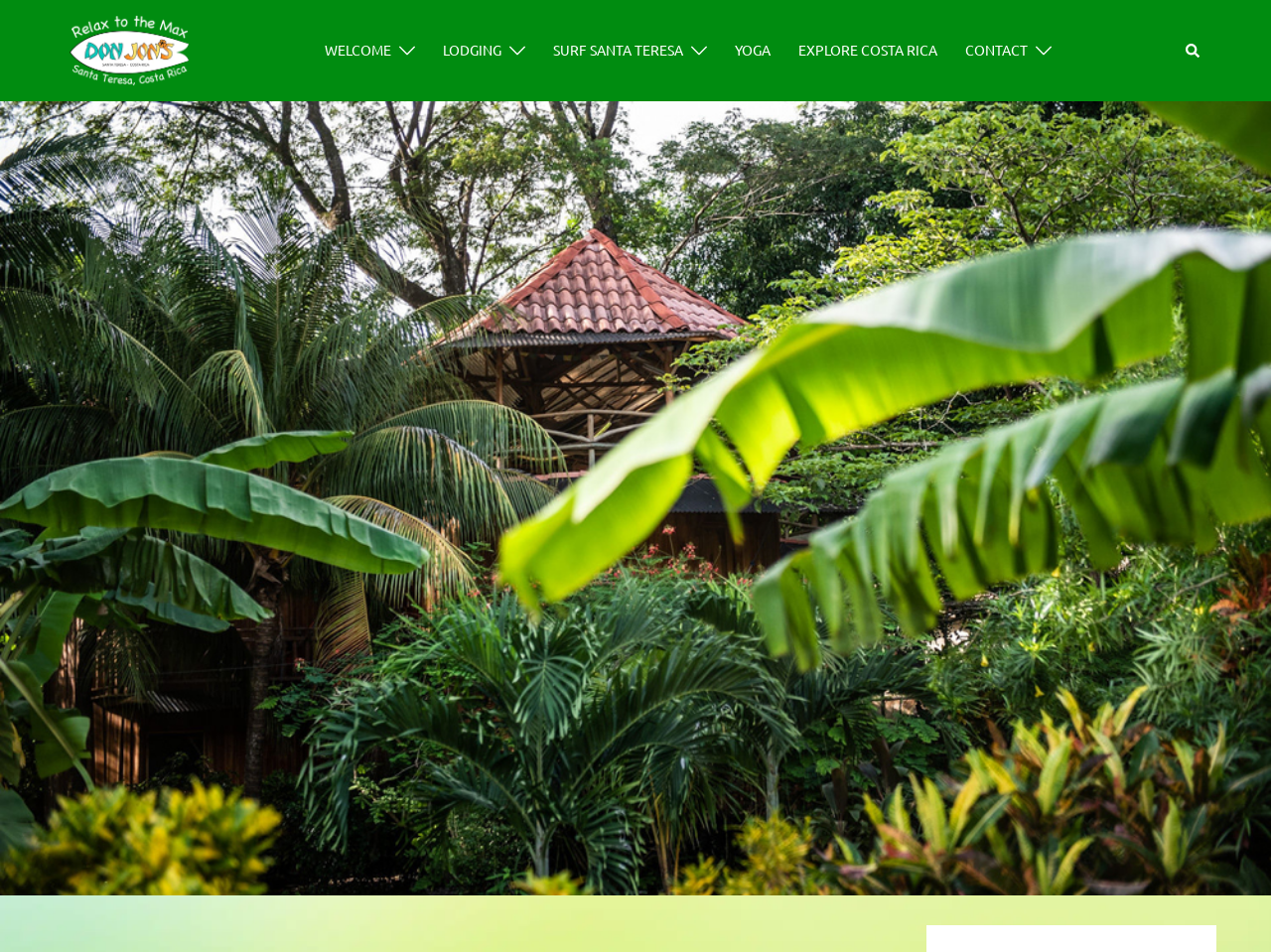Indicate the bounding box coordinates of the element that needs to be clicked to satisfy the following instruction: "view lodging information". The coordinates should be four float numbers between 0 and 1, i.e., [left, top, right, bottom].

[0.348, 0.041, 0.394, 0.065]